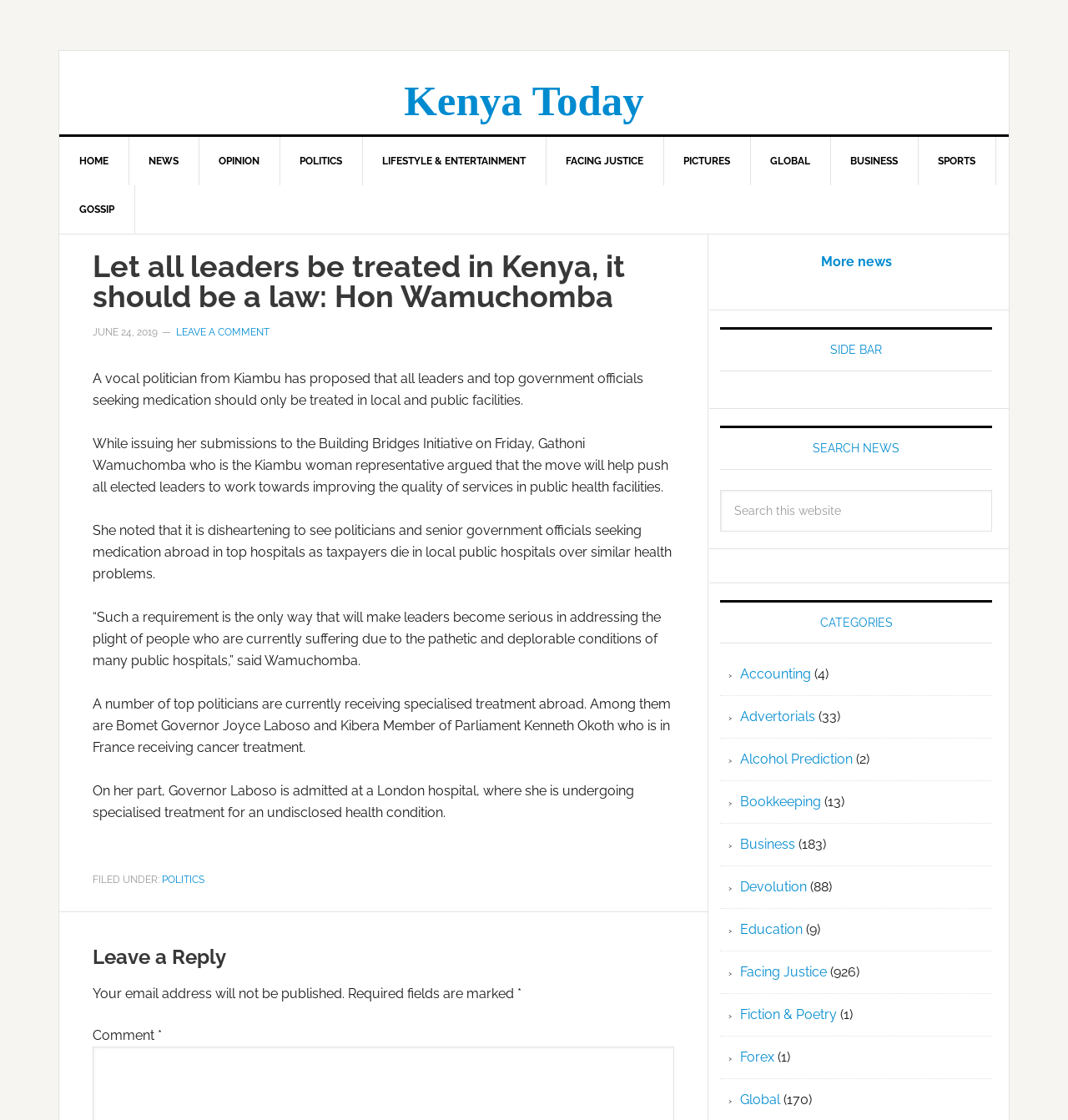Predict the bounding box coordinates of the area that should be clicked to accomplish the following instruction: "Read the news article". The bounding box coordinates should consist of four float numbers between 0 and 1, i.e., [left, top, right, bottom].

[0.055, 0.209, 0.662, 0.814]